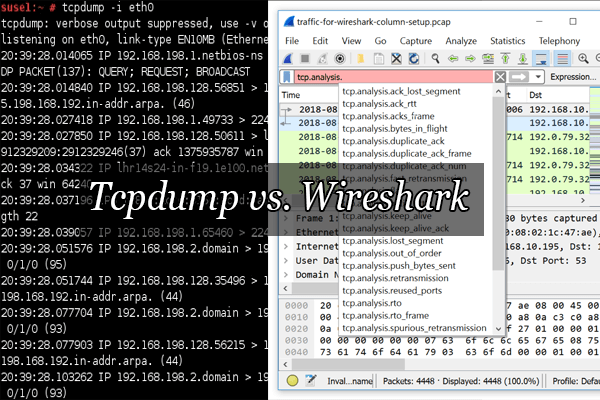What type of representation does Wireshark provide?
Examine the image and give a concise answer in one word or a short phrase.

Graphical